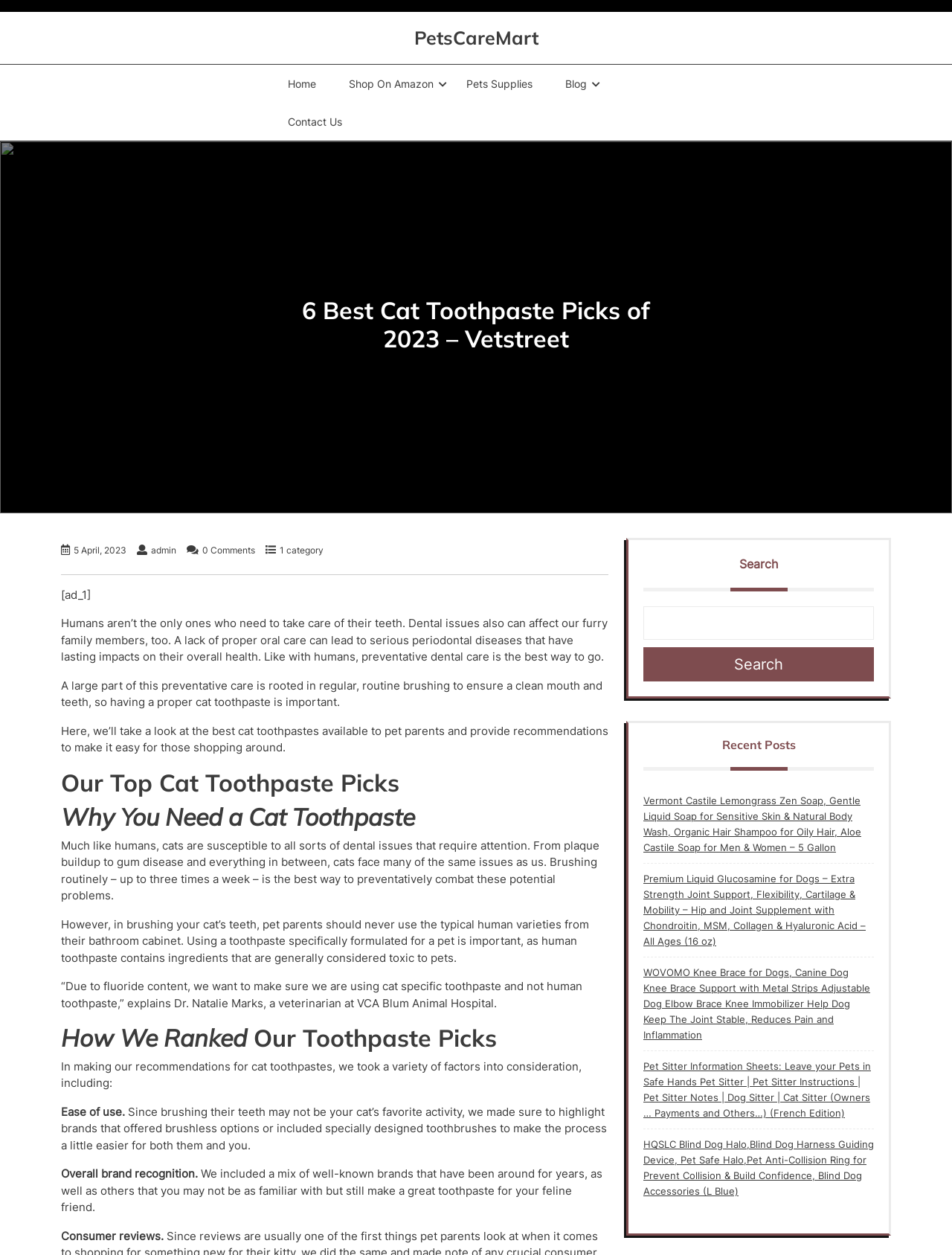Please find the bounding box coordinates of the element's region to be clicked to carry out this instruction: "Go to the 'Shop On Amazon' page".

[0.351, 0.052, 0.471, 0.082]